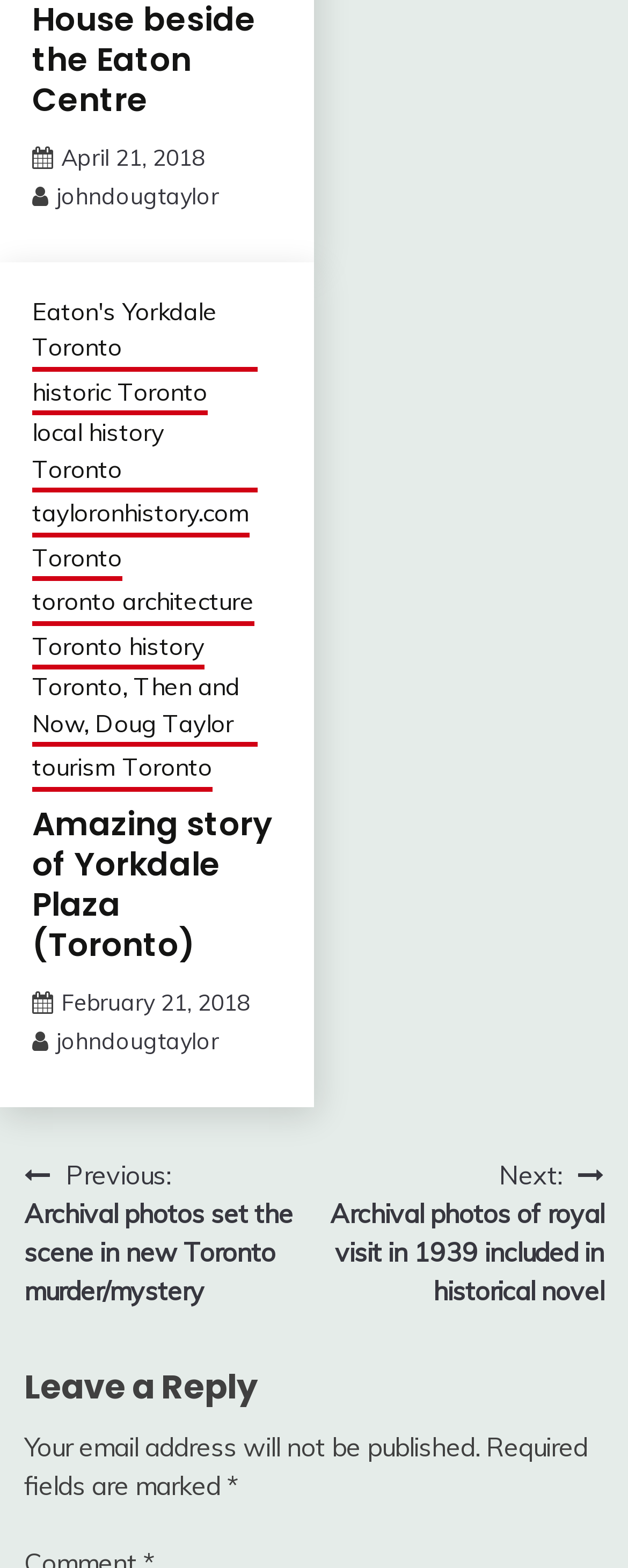Look at the image and write a detailed answer to the question: 
Who is the author of the article?

The author of the article can be determined by looking at the links 'johndougtaylor' which appears twice on the webpage, suggesting that it is the author's name or username.